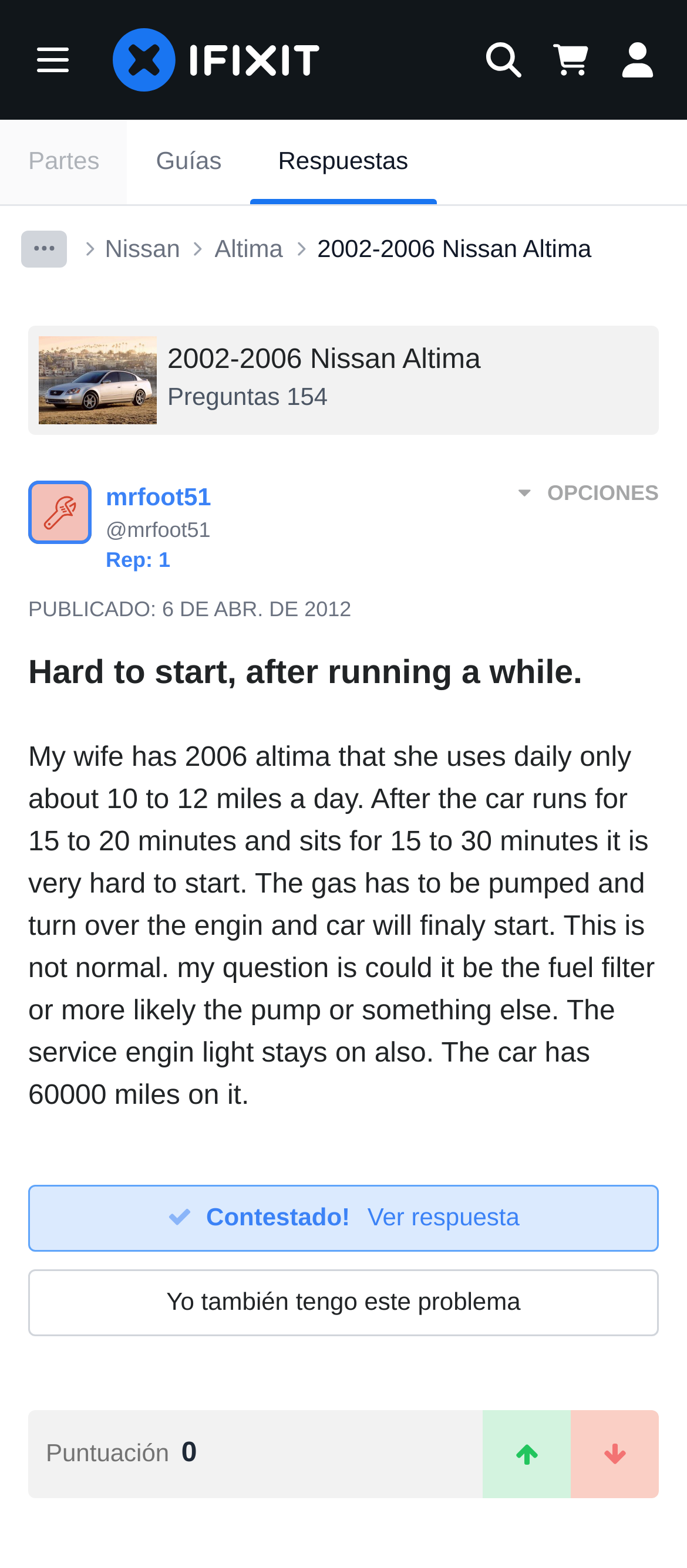What is the problem with the car?
Look at the image and respond with a single word or a short phrase.

Hard to start